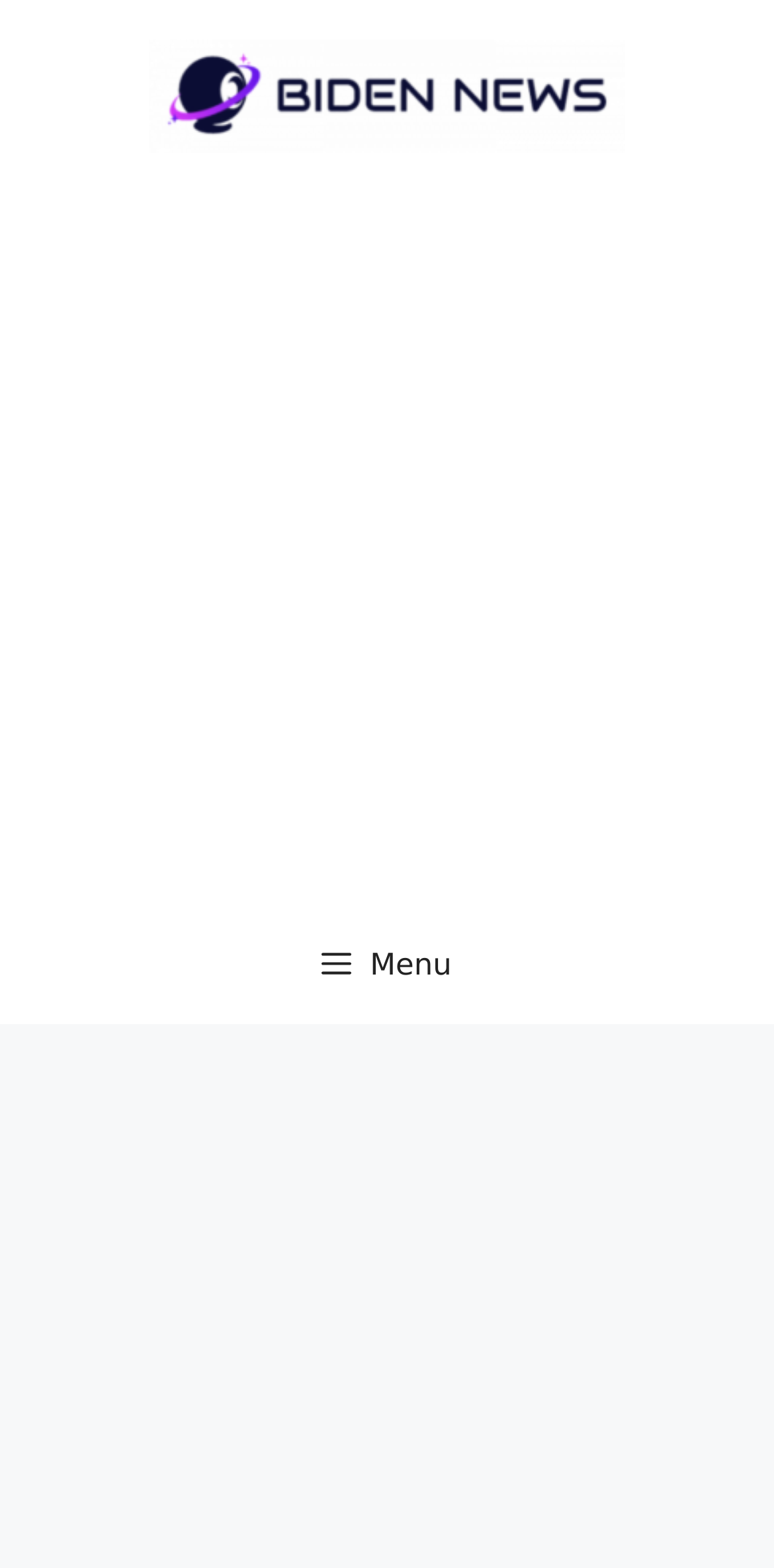Give a complete and precise description of the webpage's appearance.

The webpage is titled "DMCA - Biden News Site" and appears to be a news website. At the top of the page, there is a banner that spans the entire width, containing a link to the website's homepage, "Biden News Site", accompanied by an image with the same name. Below the banner, there is a complementary section that takes up most of the page's width, containing an iframe labeled as an "Advertisement".

On the top-right side of the page, there is a primary navigation menu, which is collapsed by default and can be expanded by clicking the "Menu" button. The navigation menu is positioned above an advertisement, which is an iframe that occupies a significant portion of the page's width.

The webpage's content seems to be related to DMCA notices, as hinted by the meta description, but the accessibility tree does not provide further information about the specific content.